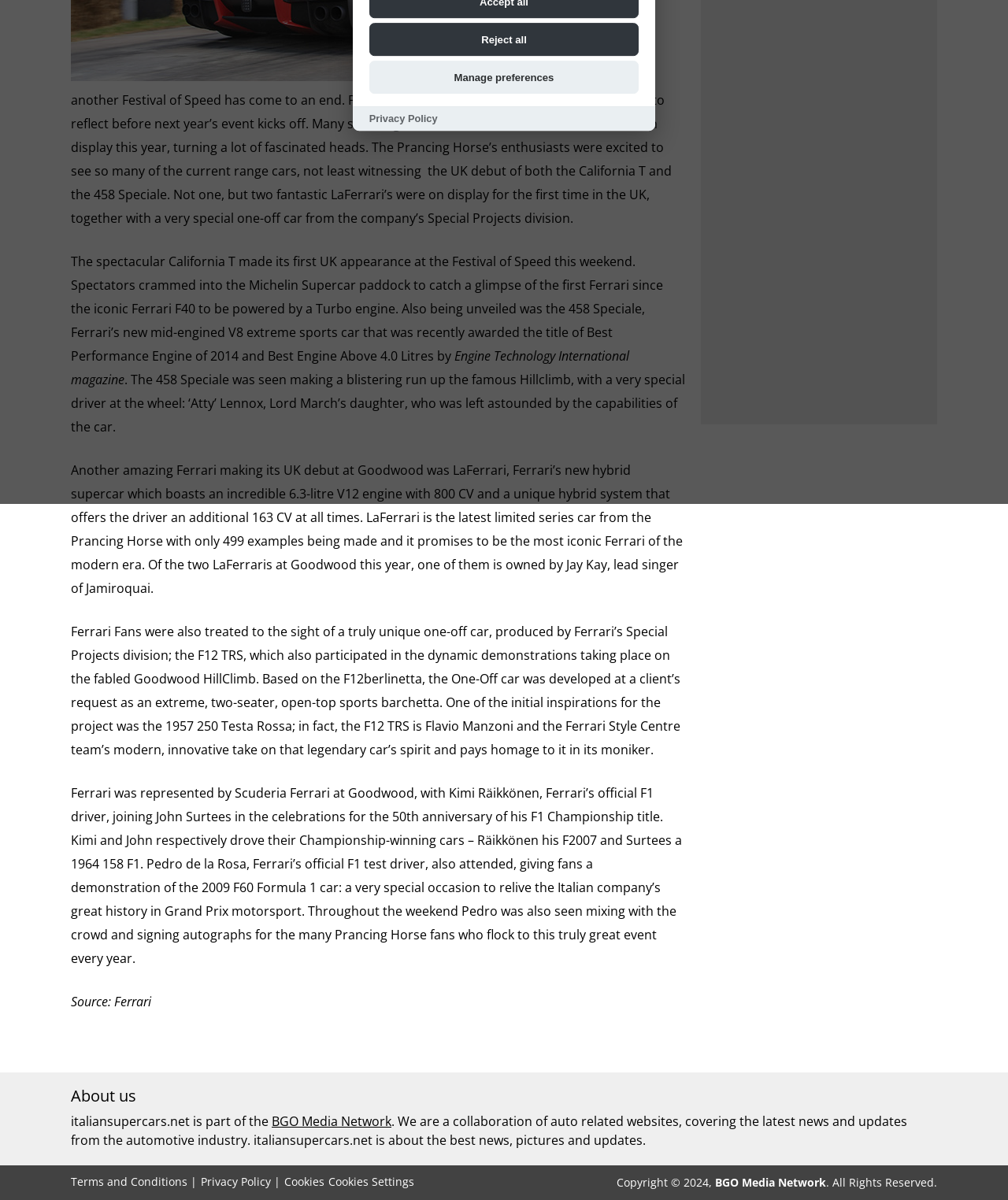Provide the bounding box coordinates of the HTML element this sentence describes: "Reject all". The bounding box coordinates consist of four float numbers between 0 and 1, i.e., [left, top, right, bottom].

[0.366, 0.019, 0.634, 0.047]